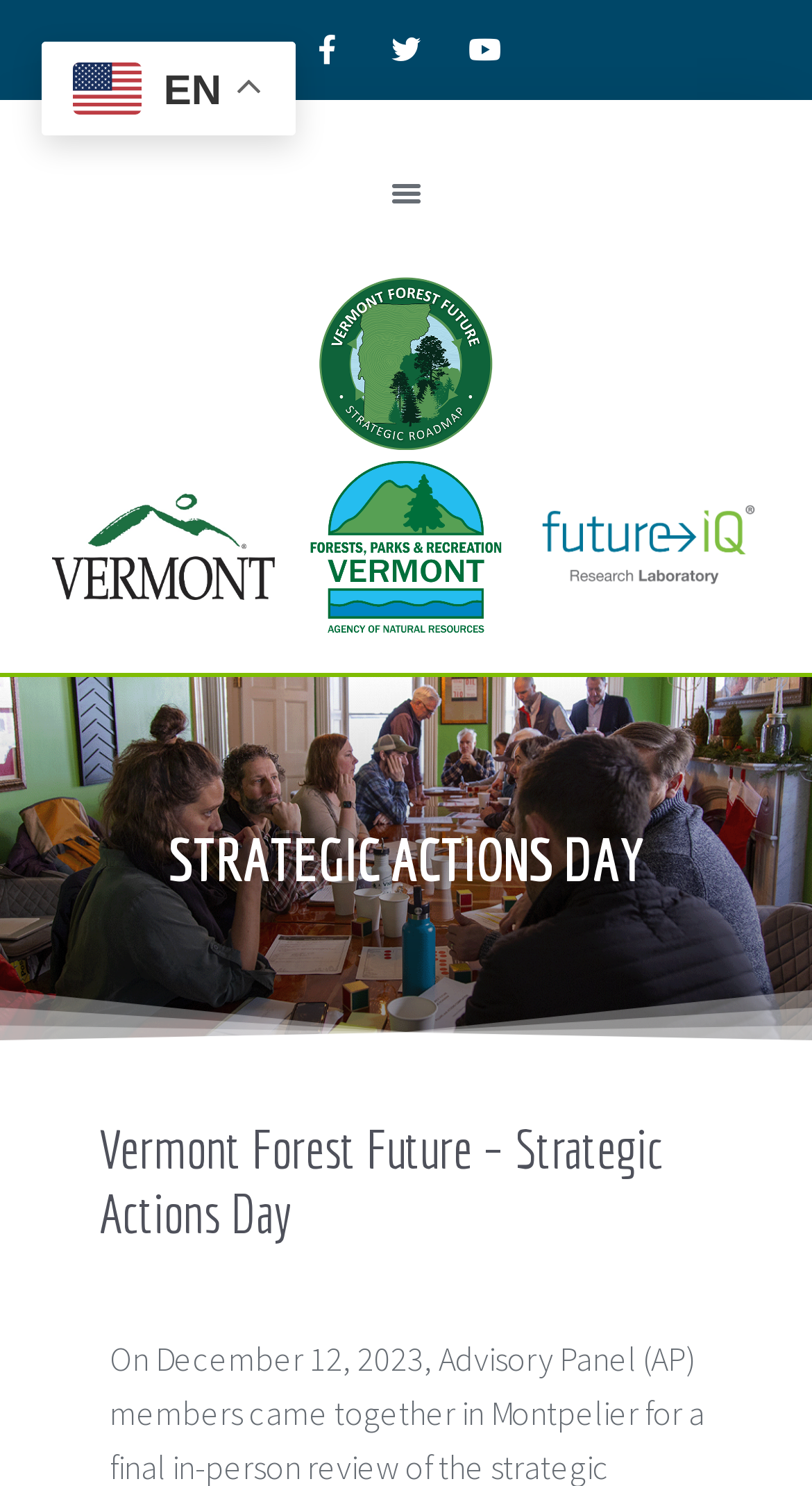Generate a comprehensive description of the webpage.

The webpage is about the Strategic Actions Day event, specifically focused on the Vermont Forest Future. At the top right corner, there are three social media links: Facebook, Twitter, and Youtube, each represented by their respective icons. Below these icons, there is a menu toggle button that allows users to expand or collapse the menu.

On the left side of the page, there are four links, arranged vertically, with no descriptive text. On the right side, there is a prominent heading that reads "STRATEGIC ACTIONS DAY" in a large font size. Below this heading, there is a smaller heading that provides more context, "Vermont Forest Future – Strategic Actions Day".

At the top left corner, there is a small image of the English language flag, accompanied by the text "EN", indicating that the webpage is in English.